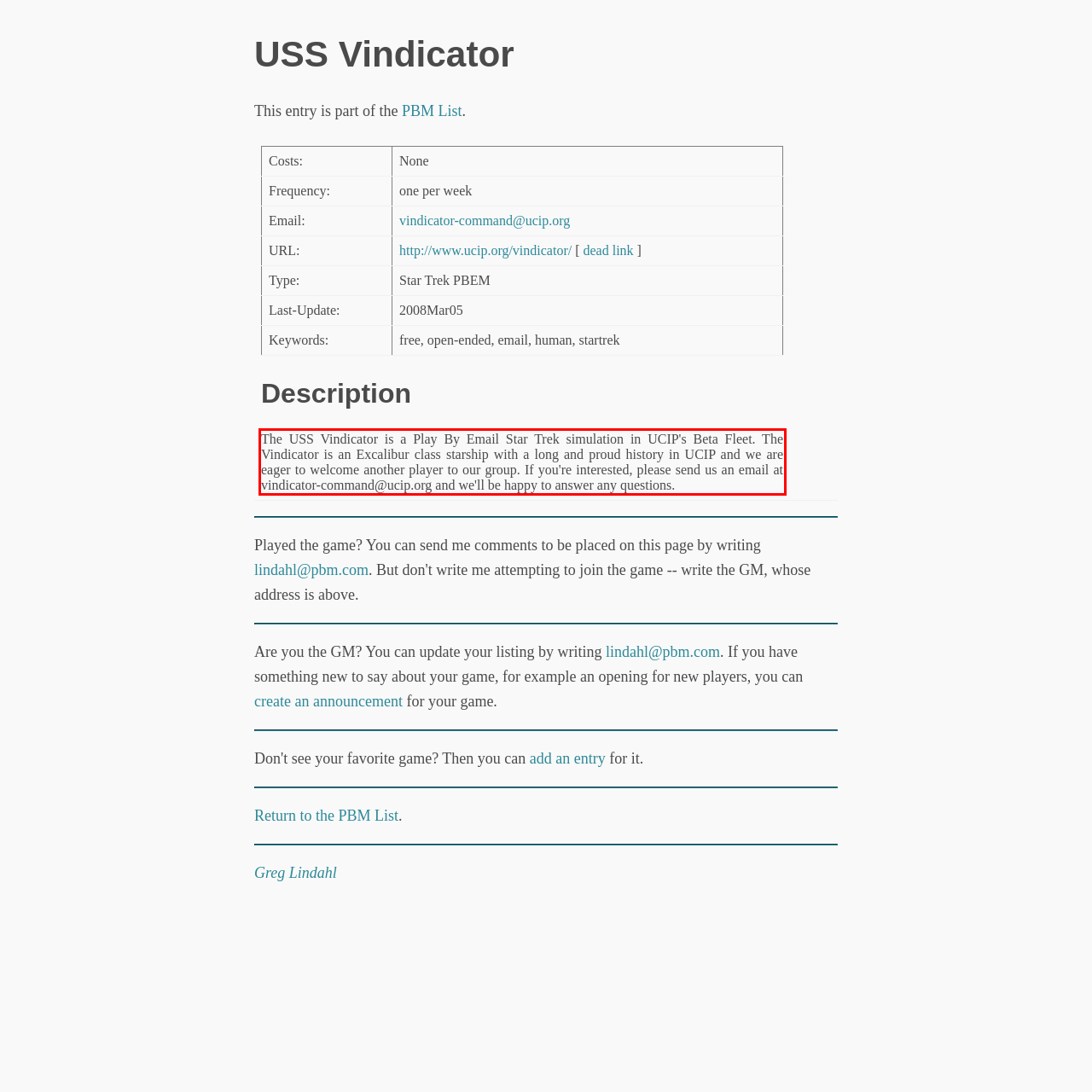Please identify and extract the text from the UI element that is surrounded by a red bounding box in the provided webpage screenshot.

The USS Vindicator is a Play By Email Star Trek simulation in UCIP's Beta Fleet. The Vindicator is an Excalibur class starship with a long and proud history in UCIP and we are eager to welcome another player to our group. If you're interested, please send us an email at vindicator-command@ucip.org and we'll be happy to answer any questions.